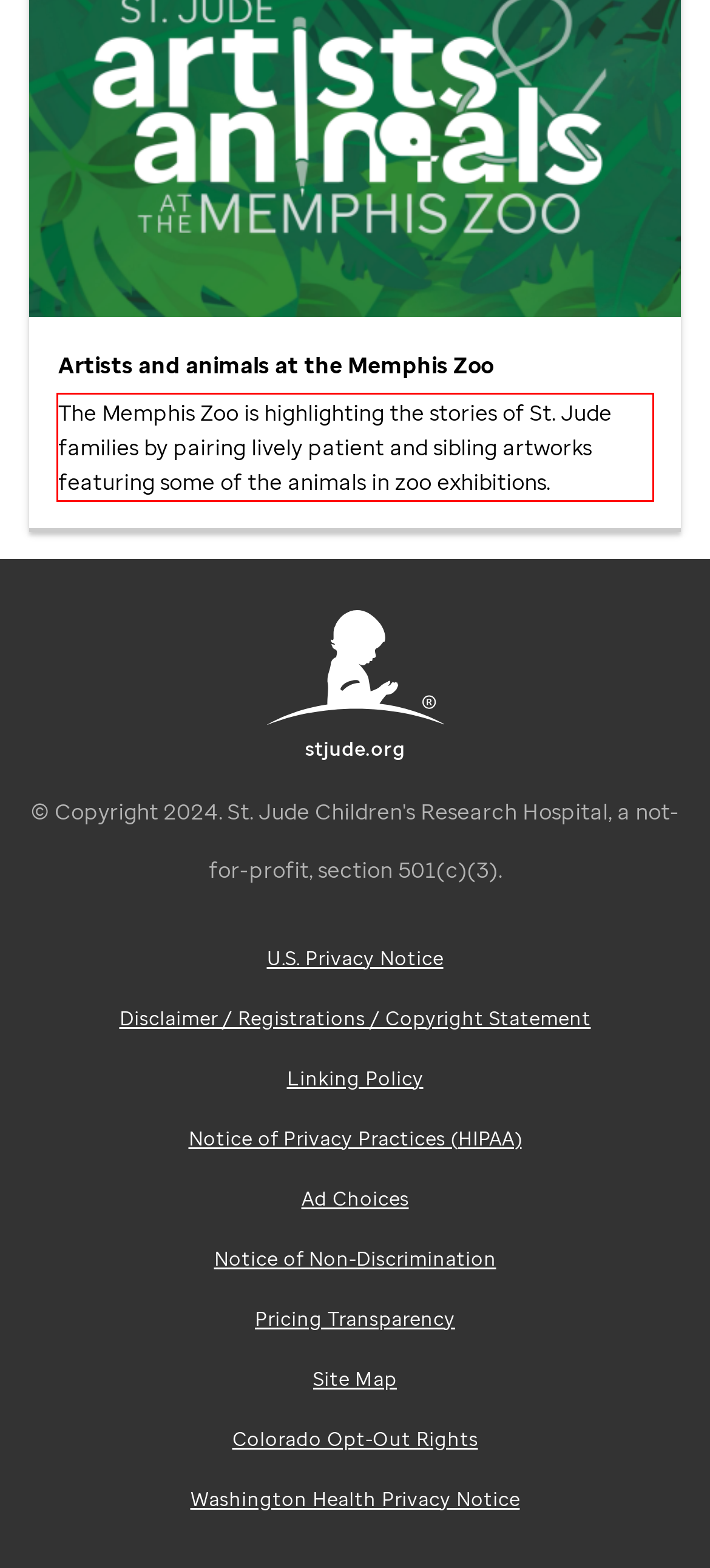Please analyze the screenshot of a webpage and extract the text content within the red bounding box using OCR.

The Memphis Zoo is highlighting the stories of St. Jude families by pairing lively patient and sibling artworks featuring some of the animals in zoo exhibitions.